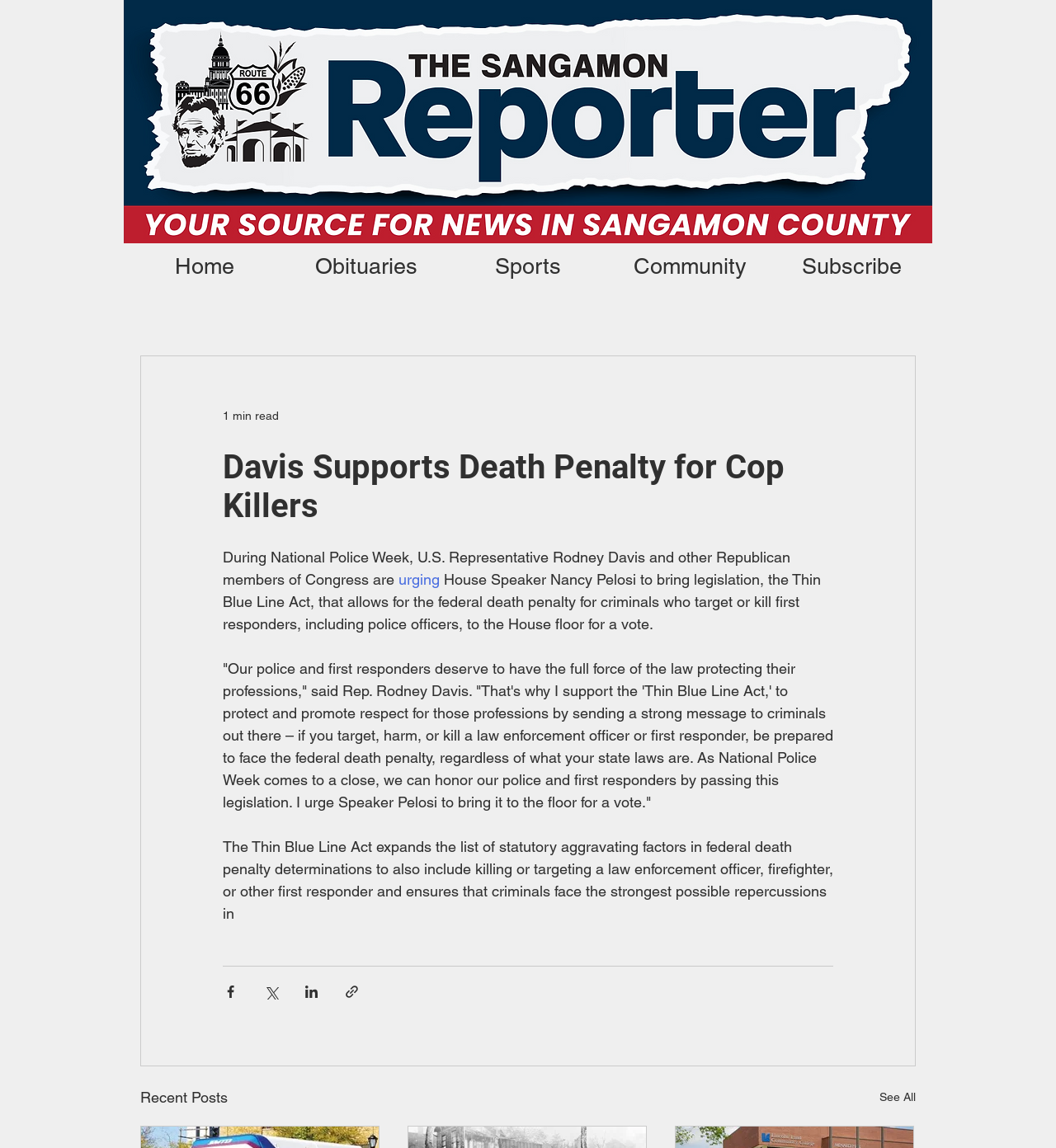Give the bounding box coordinates for the element described by: "Archive".

None